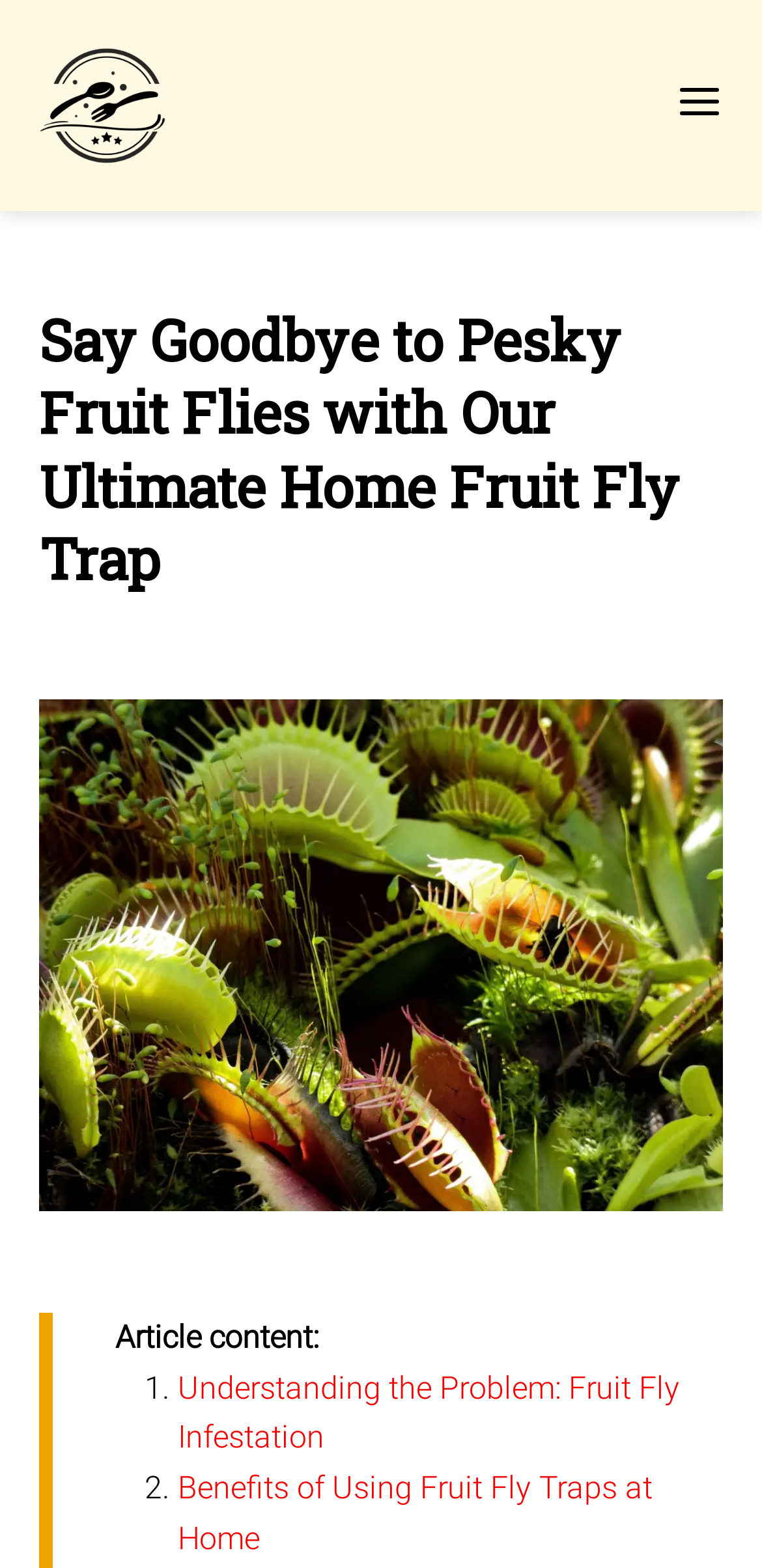Using the description "alt="belousek.net"", predict the bounding box of the relevant HTML element.

[0.051, 0.054, 0.218, 0.078]